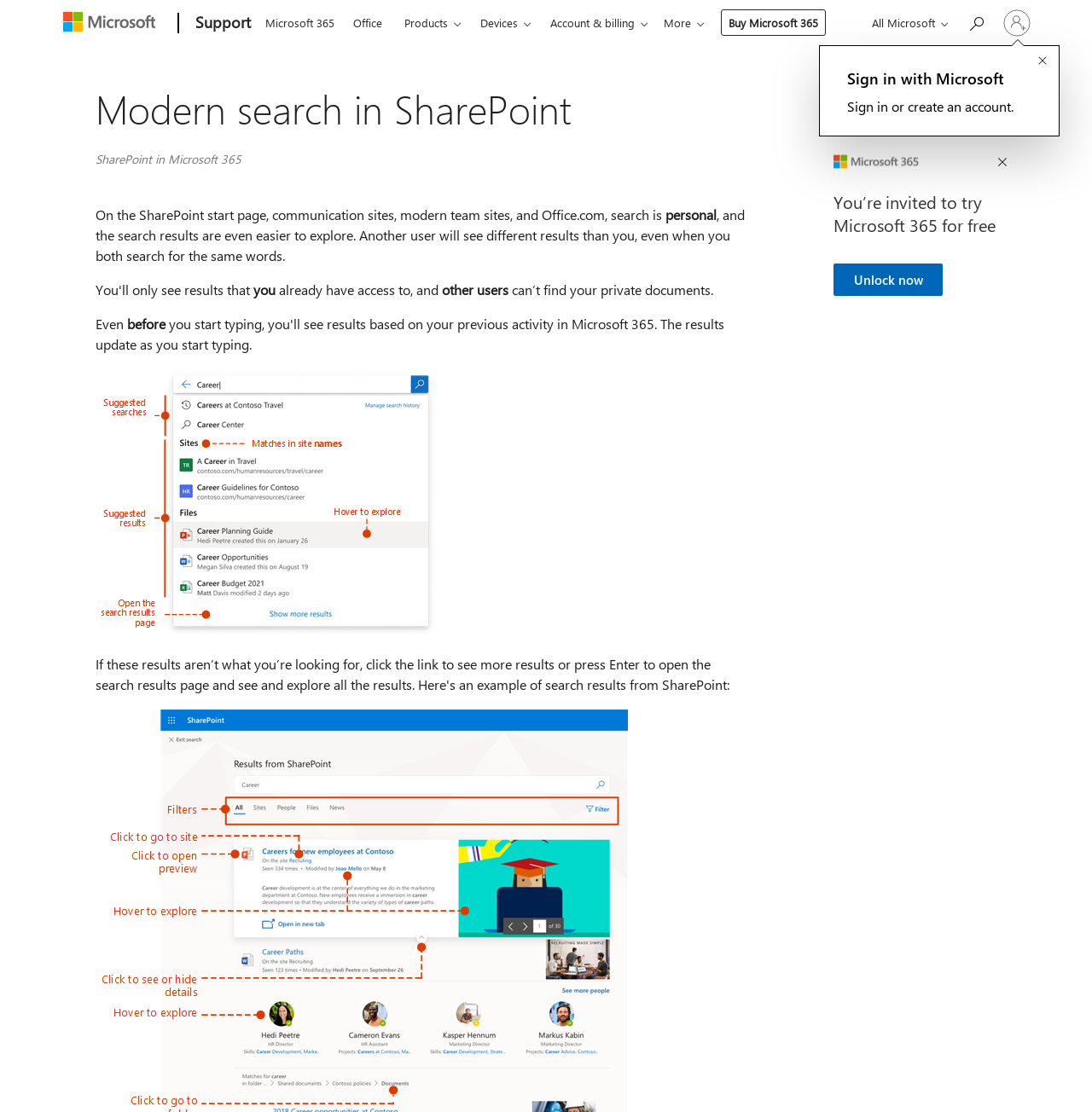Locate the bounding box coordinates of the area that needs to be clicked to fulfill the following instruction: "Unlock now". The coordinates should be in the format of four float numbers between 0 and 1, namely [left, top, right, bottom].

[0.763, 0.237, 0.863, 0.266]